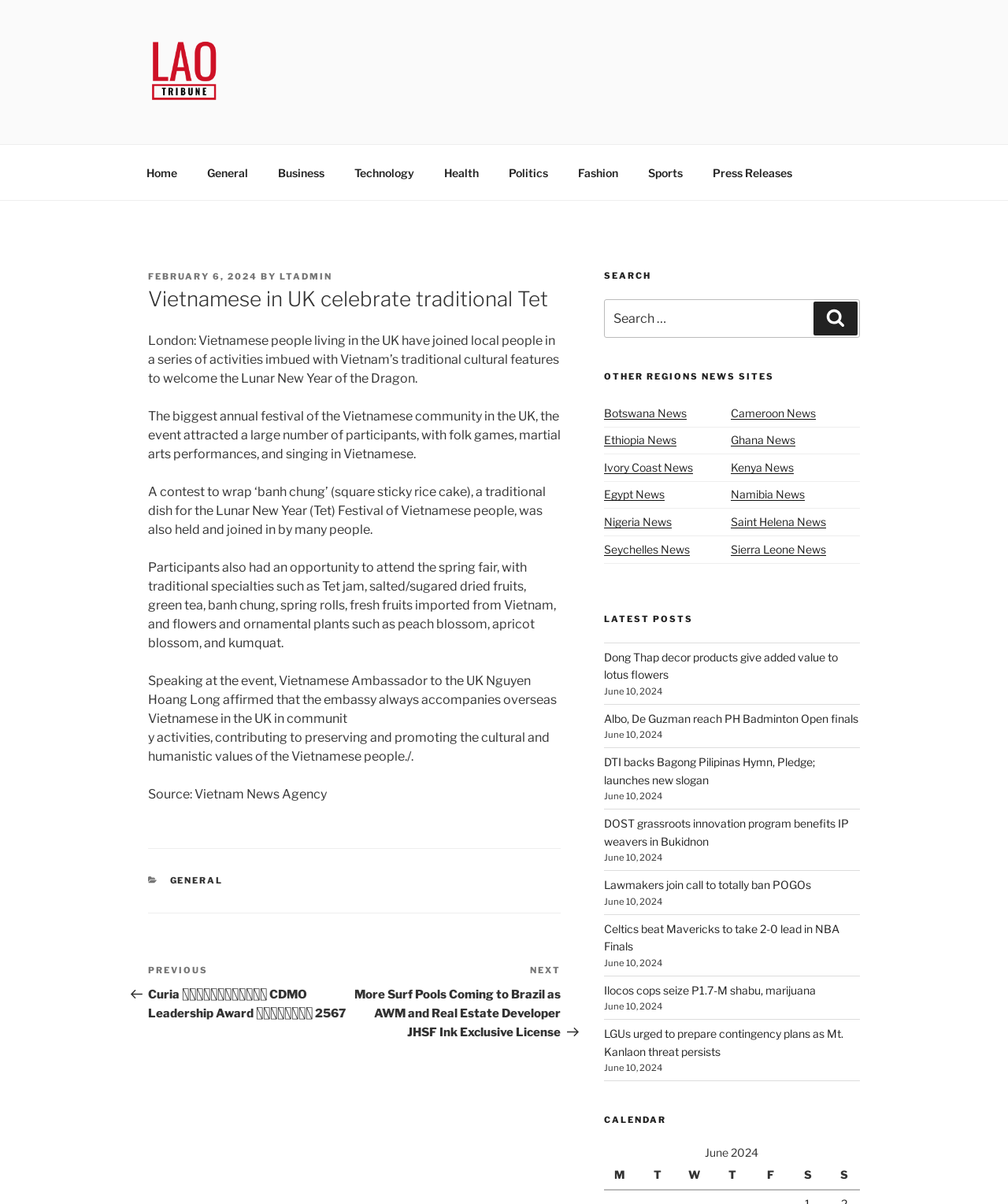What is the event described in the article?
Please answer the question with as much detail and depth as you can.

The article describes the celebration of the Lunar New Year of the Dragon by Vietnamese people living in the UK, which is also known as Tet. The event features various activities such as folk games, martial arts performances, and singing in Vietnamese.